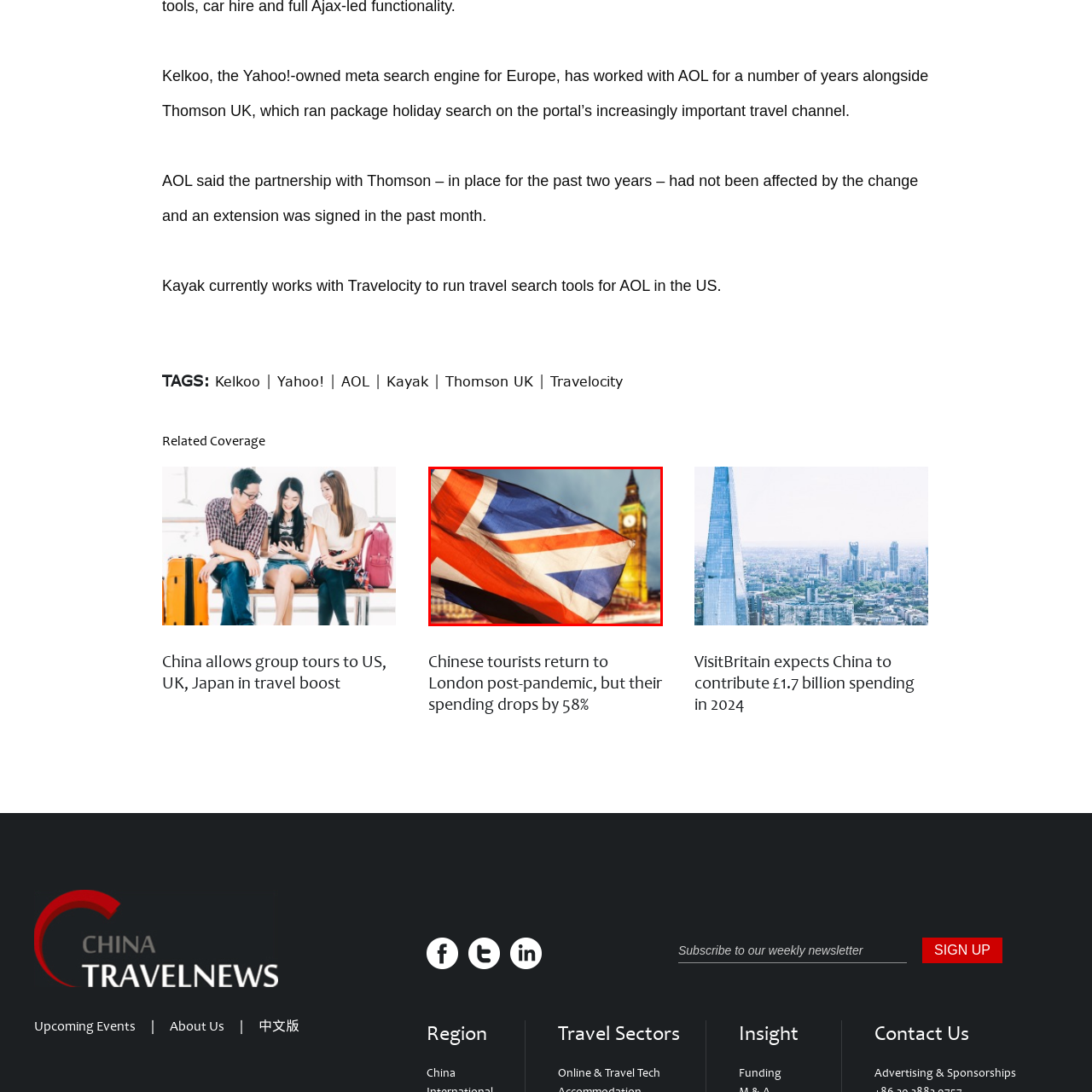What is the theme of the image related to?
Concentrate on the part of the image that is enclosed by the red bounding box and provide a detailed response to the question.

The composition conveys a sense of national pride, drawing attention to the cultural landmarks of the UK while emphasizing the connection between the citizens and their historic symbols, which resonates with themes of travel and tourism, as the UK continues to attract visitors from across the globe.